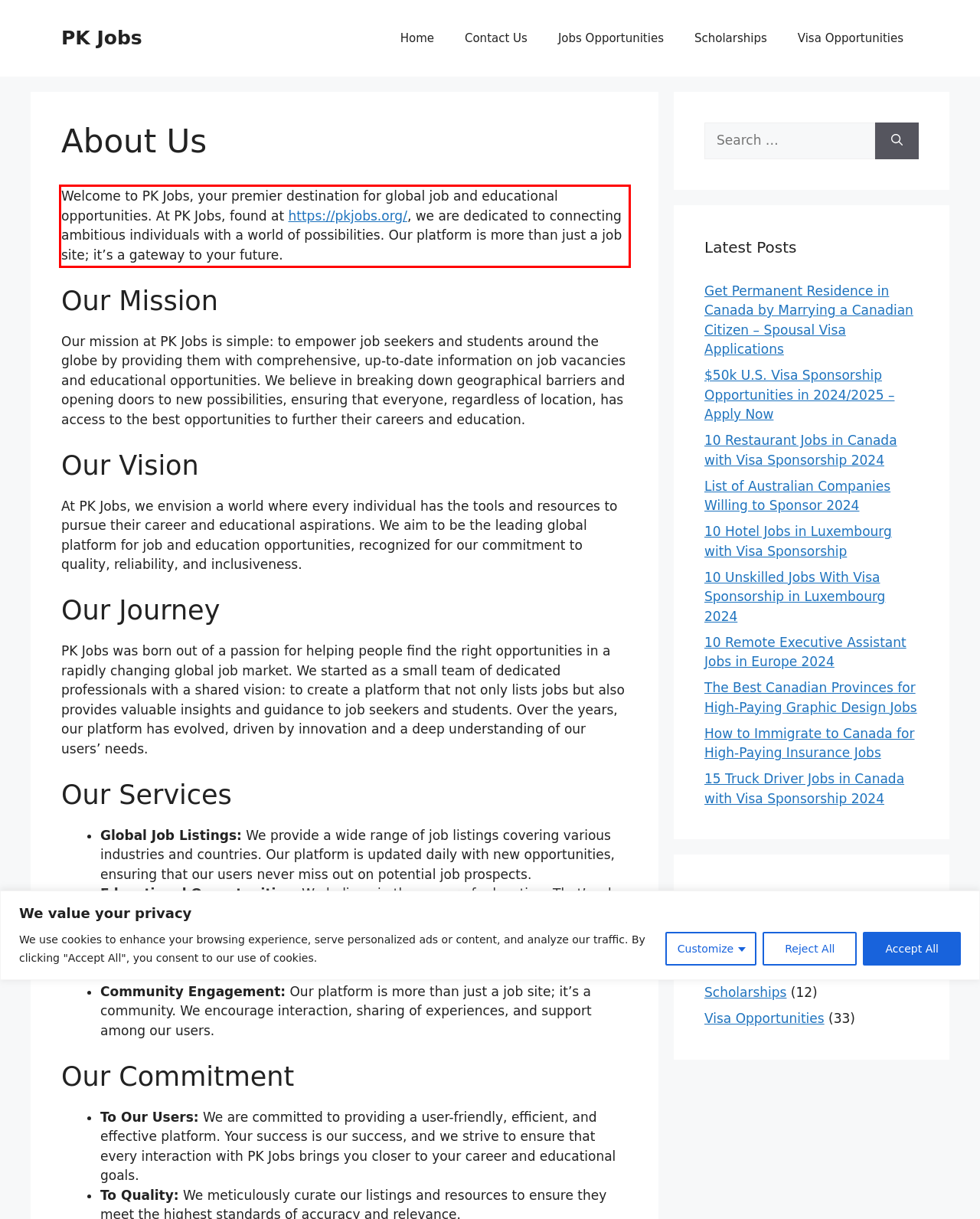You are provided with a screenshot of a webpage that includes a red bounding box. Extract and generate the text content found within the red bounding box.

Welcome to PK Jobs, your premier destination for global job and educational opportunities. At PK Jobs, found at https://pkjobs.org/, we are dedicated to connecting ambitious individuals with a world of possibilities. Our platform is more than just a job site; it’s a gateway to your future.